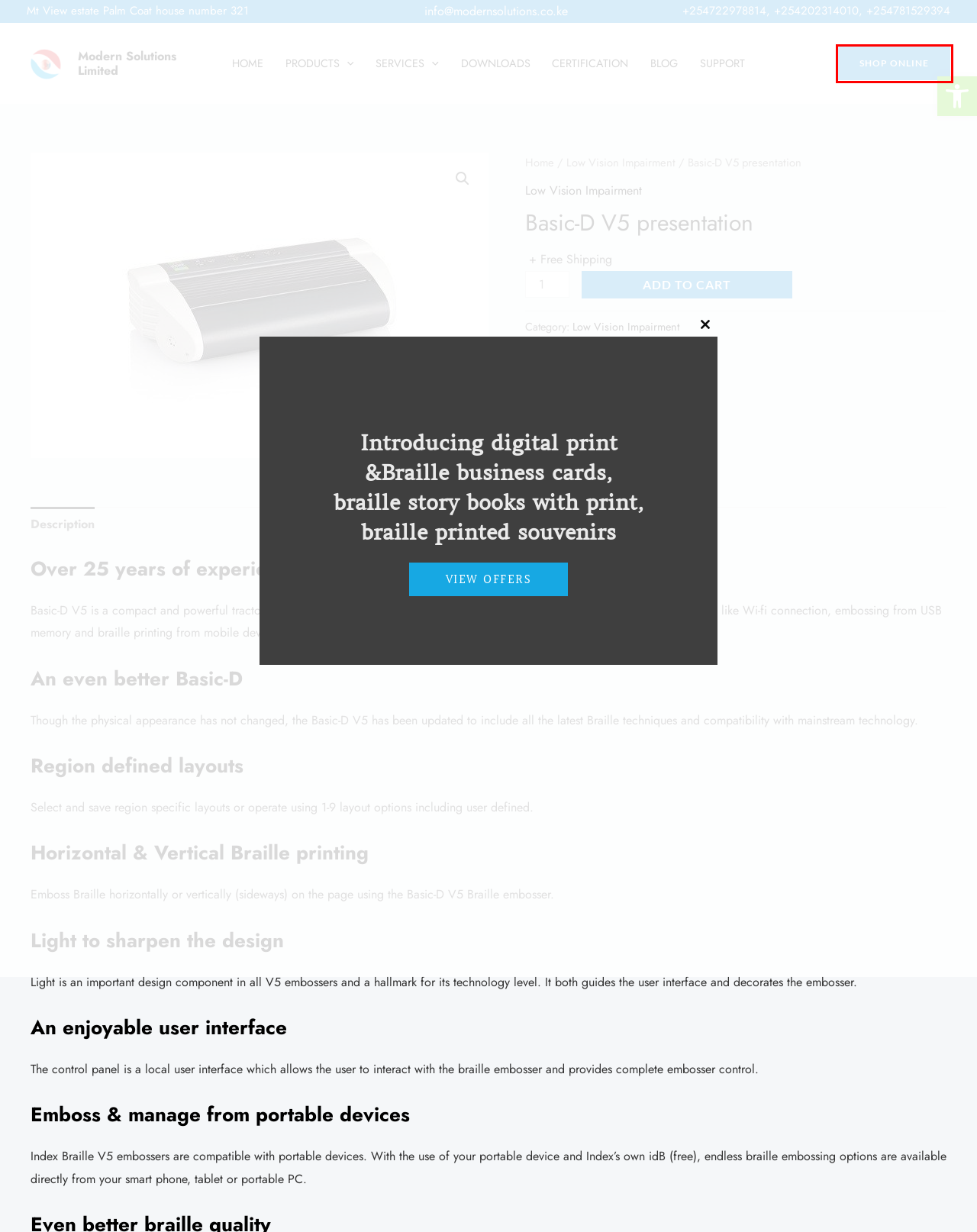Look at the screenshot of a webpage, where a red bounding box highlights an element. Select the best description that matches the new webpage after clicking the highlighted element. Here are the candidates:
A. Mental health conditions Archives - Modern Solutions Limited
B. Physical disability Archives - Modern Solutions Limited
C. Store - Modern Solutions Limited
D. Mens Chrome Braille Talking Watch - English- Black Dial Expansion Band - Modern Solutions Limited
E. Low Vision Impairment Archives - Modern Solutions Limited
F. Certification - Modern Solutions Limited
G. Training - Modern Solutions Limited
H. Downloads - Modern Solutions Limited

C